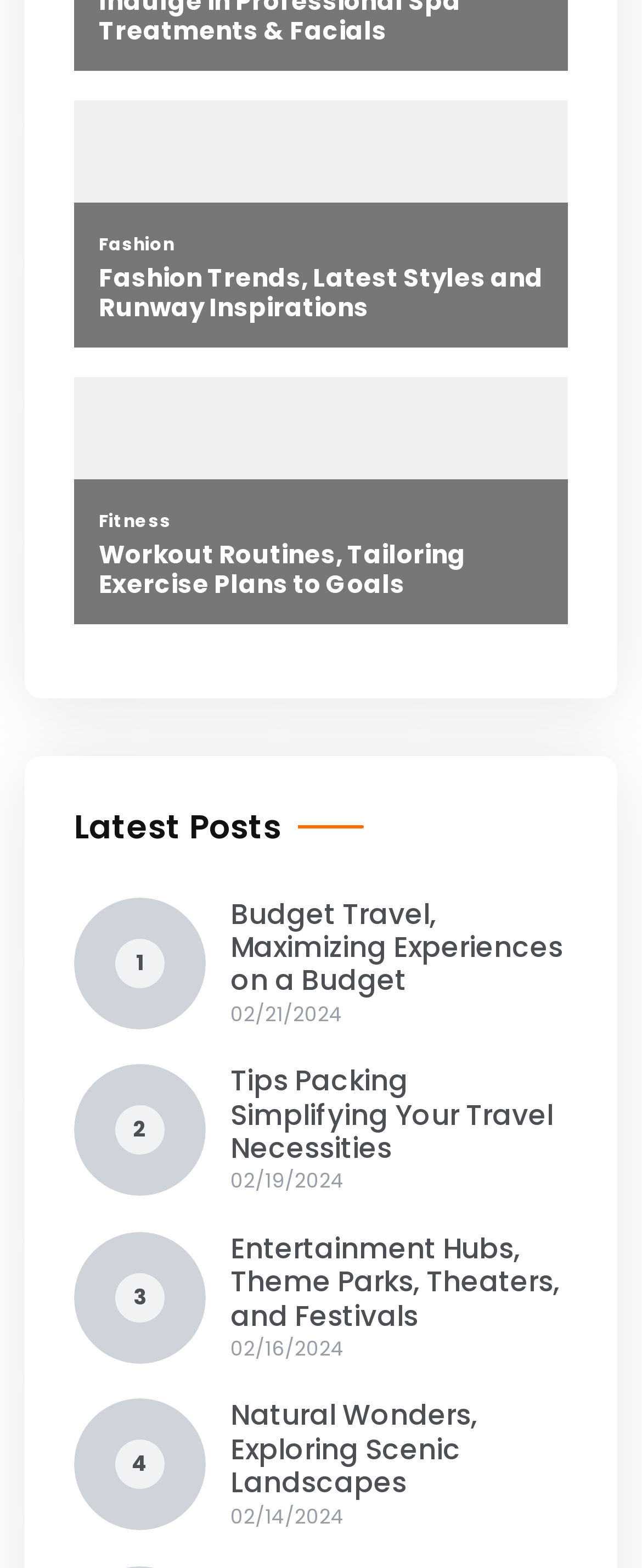Answer the question below using just one word or a short phrase: 
How many posts are listed under 'Latest Posts'?

5